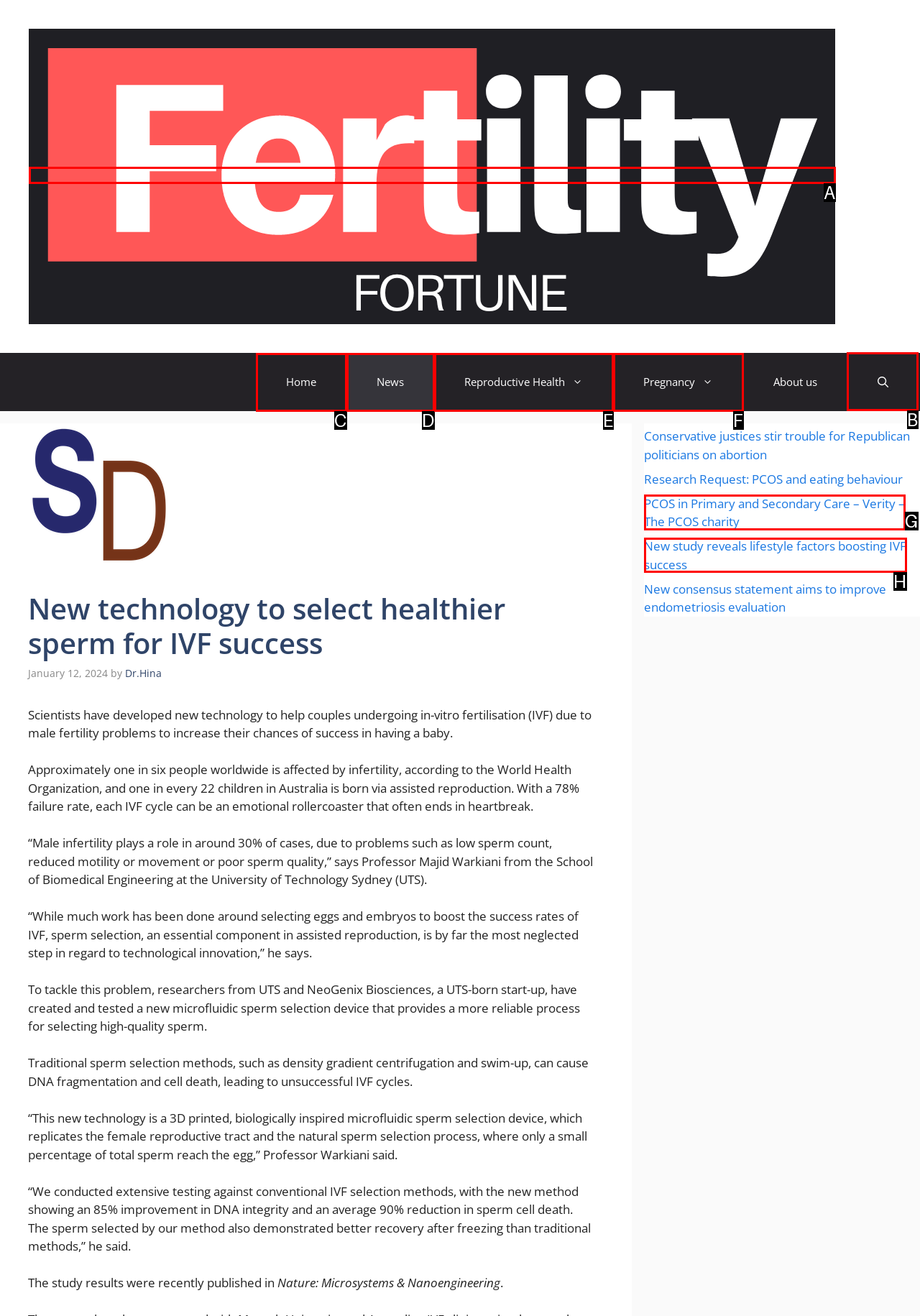Tell me which one HTML element I should click to complete this task: Open the search bar Answer with the option's letter from the given choices directly.

B